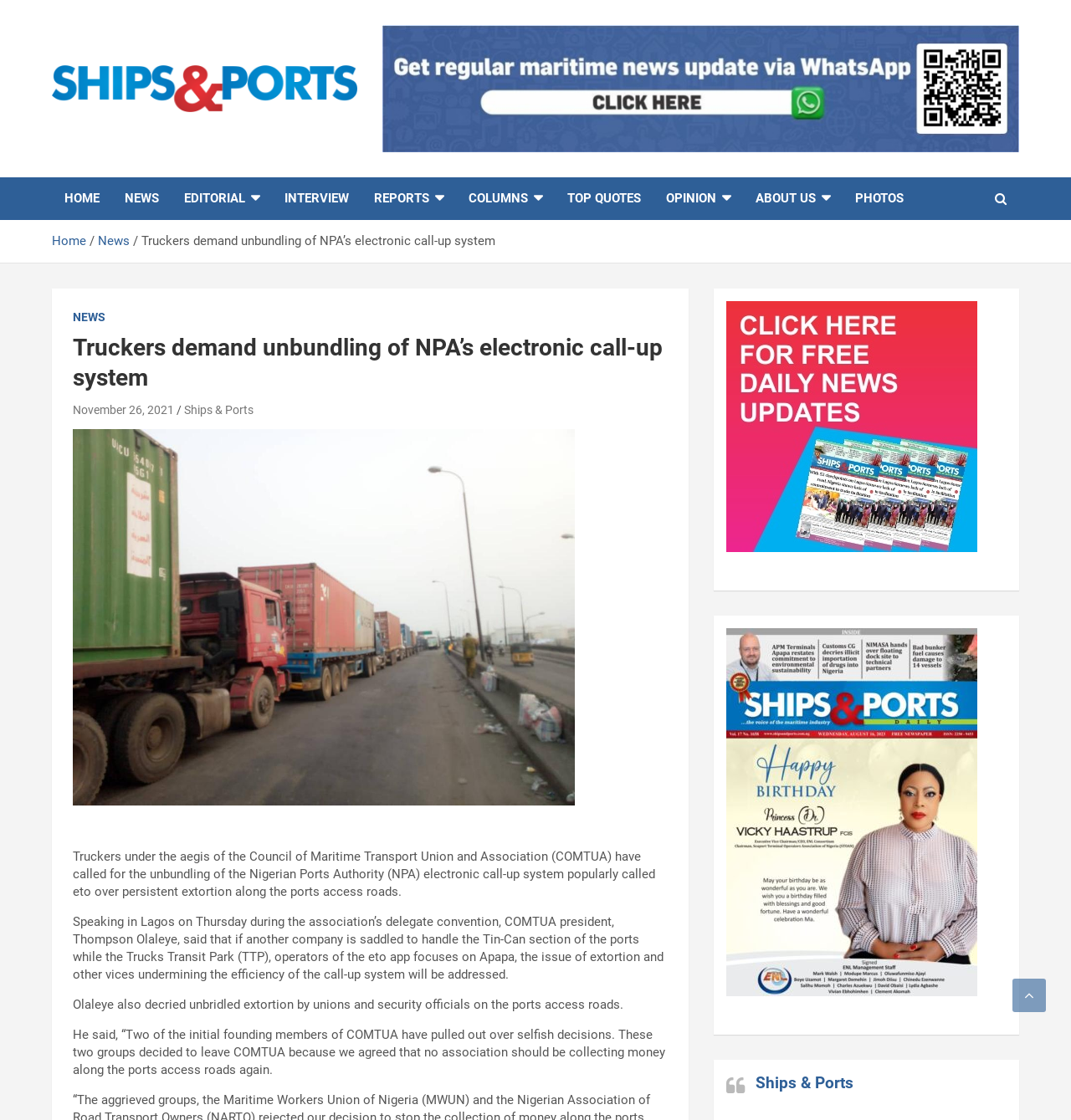Describe every aspect of the webpage comprehensively.

The webpage is a news article from Ships & Ports, a maritime news website. At the top left, there is a logo of Ships & Ports, accompanied by a link to the website's homepage. Below the logo, there is a heading that reads "Ships & Ports" and a link to the same webpage. To the right of the logo, there is a banner advertisement.

The main navigation menu is located below the logo, with links to various sections of the website, including HOME, NEWS, EDITORIAL, INTERVIEW, REPORTS, COLUMNS, TOP QUOTES, OPINION, ABOUT US, and PHOTOS.

Below the navigation menu, there is a breadcrumbs section that shows the current page's location in the website's hierarchy. The breadcrumbs section includes links to the Home and News sections, as well as a static text that displays the title of the current article, "Truckers demand unbundling of NPA’s electronic call-up system".

The main content of the webpage is an article with the same title as the breadcrumbs section. The article is divided into several paragraphs, with the first paragraph summarizing the content of the article. The article discusses the demand by truckers, under the aegis of the Council of Maritime Transport Union and Association (COMTUA), to unbundle the Nigerian Ports Authority's electronic call-up system.

To the right of the article, there is a section with links to related news articles, including "Electronic call-up: Truck drivers defy order to vacate Apapa roads". Below this section, there are links to the Newsletter and Online Paper, accompanied by images.

At the bottom of the webpage, there is a blockquote section with a link to Ships & Ports, and a social media link at the bottom right corner.